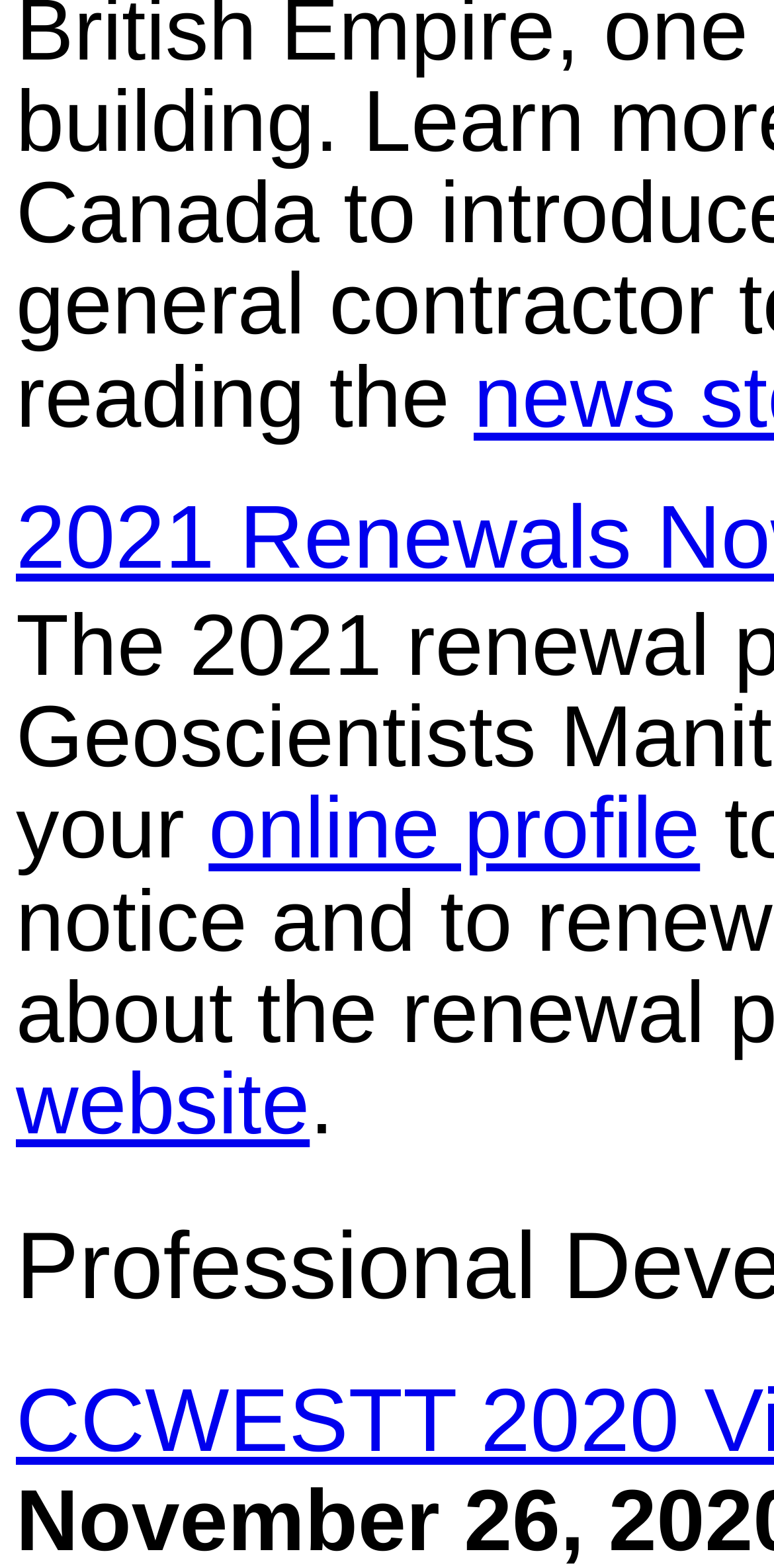Locate the bounding box of the UI element described by: "website" in the given webpage screenshot.

[0.021, 0.673, 0.4, 0.735]